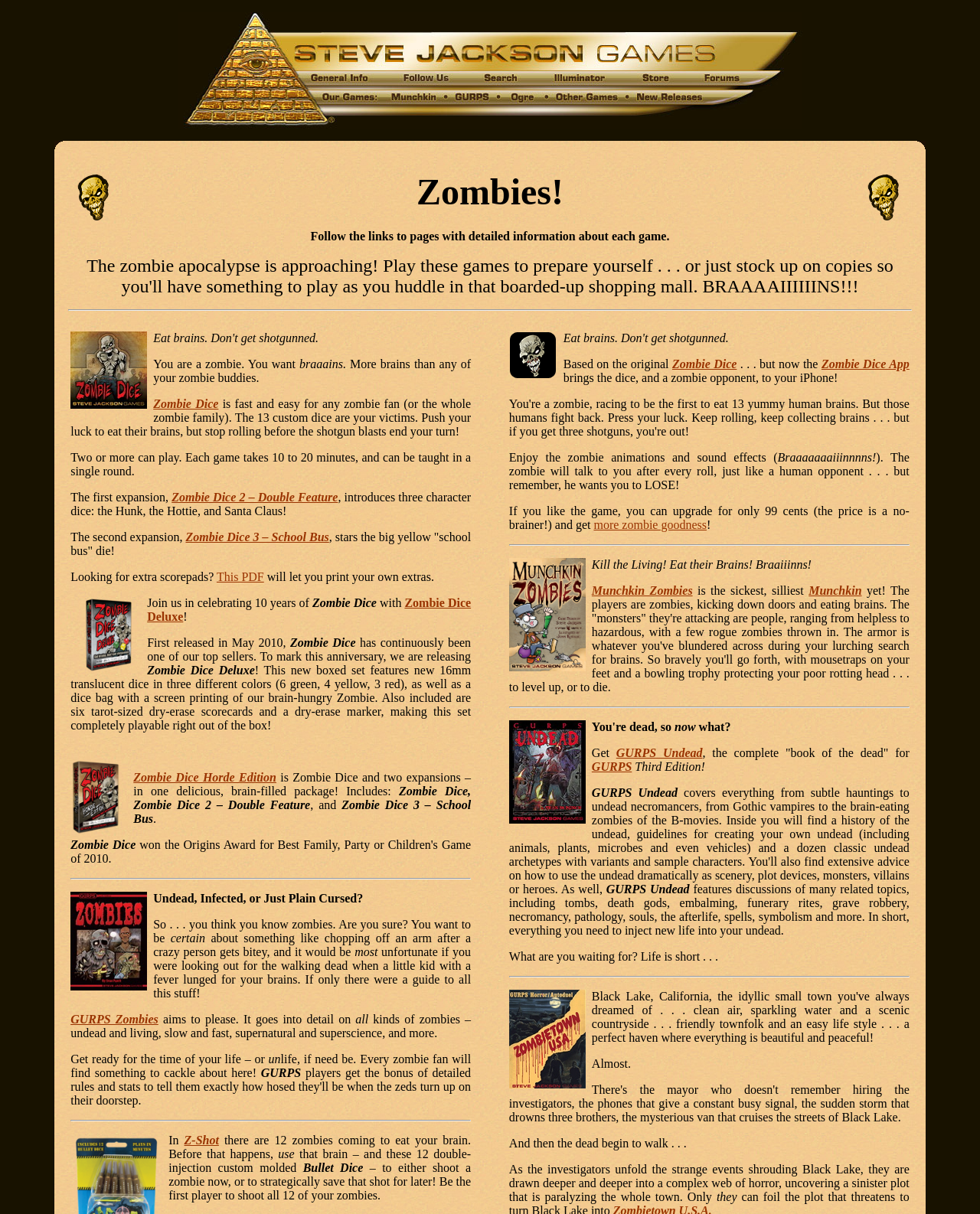Answer the question below in one word or phrase:
How many zombies are there in the game Z-Shot?

12